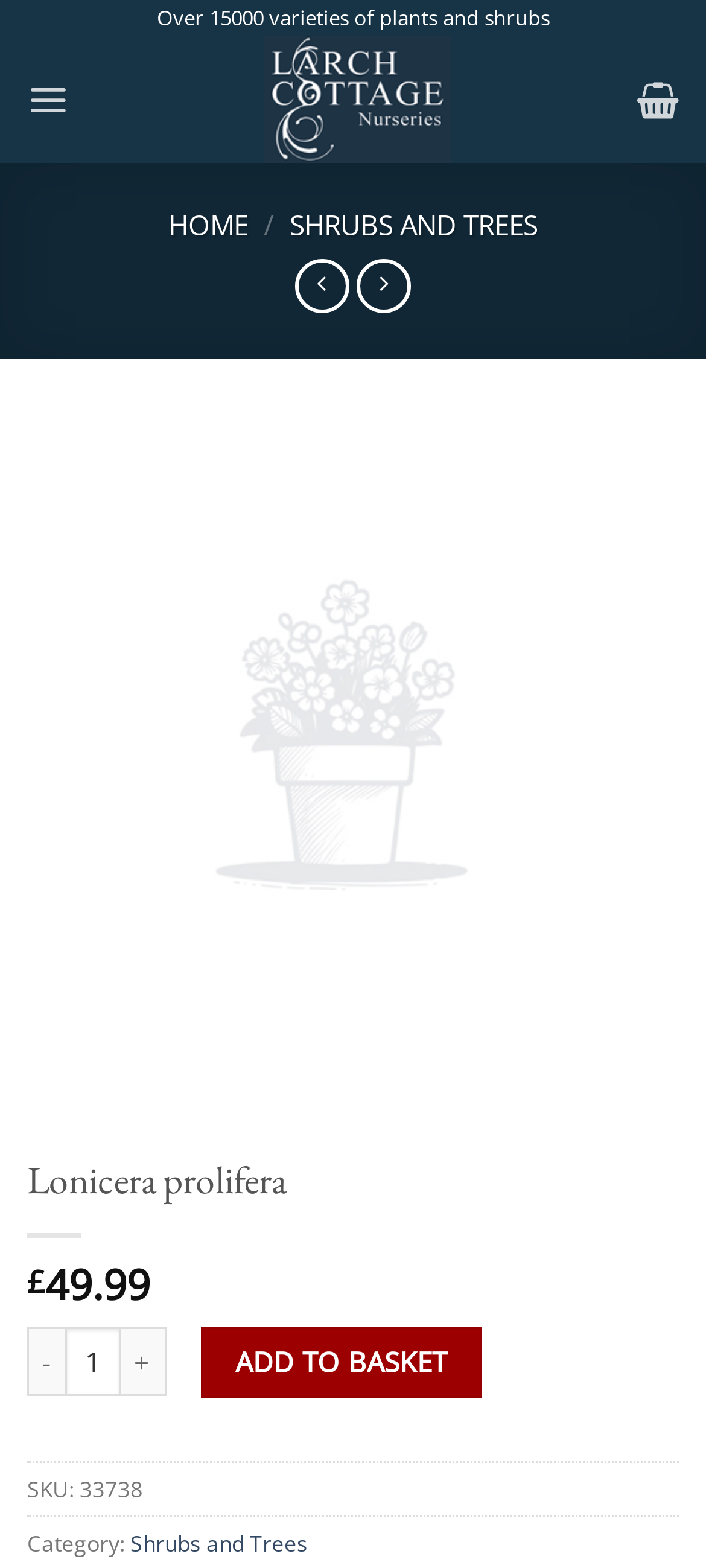Locate the bounding box coordinates of the area to click to fulfill this instruction: "Click on the 'SHRUBS AND TREES' link". The bounding box should be presented as four float numbers between 0 and 1, in the order [left, top, right, bottom].

[0.41, 0.132, 0.762, 0.155]